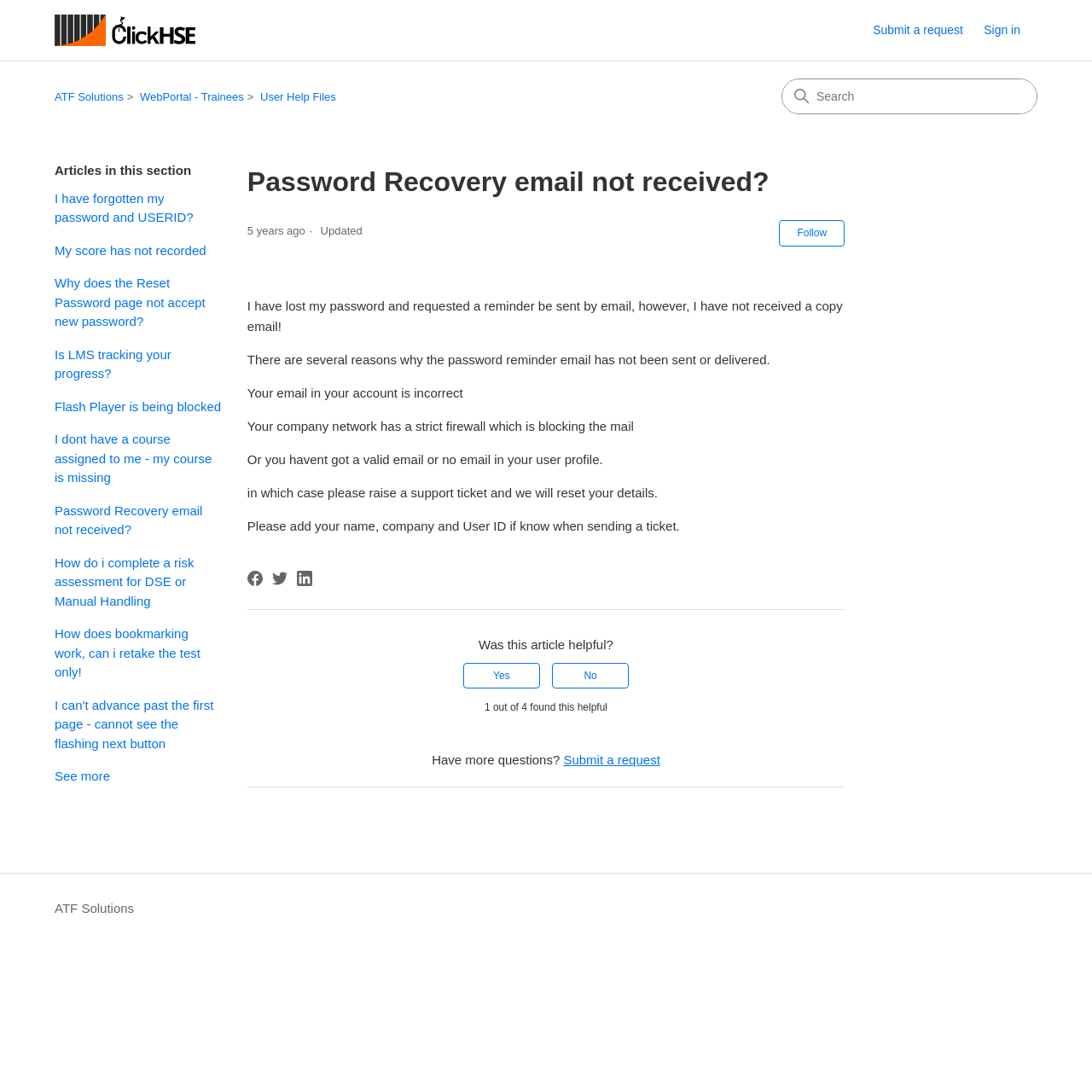How many people found this article helpful?
Please provide a comprehensive answer based on the information in the image.

I looked at the 'Was this article helpful?' section and found that 1 out of 4 people who read the article found it helpful.